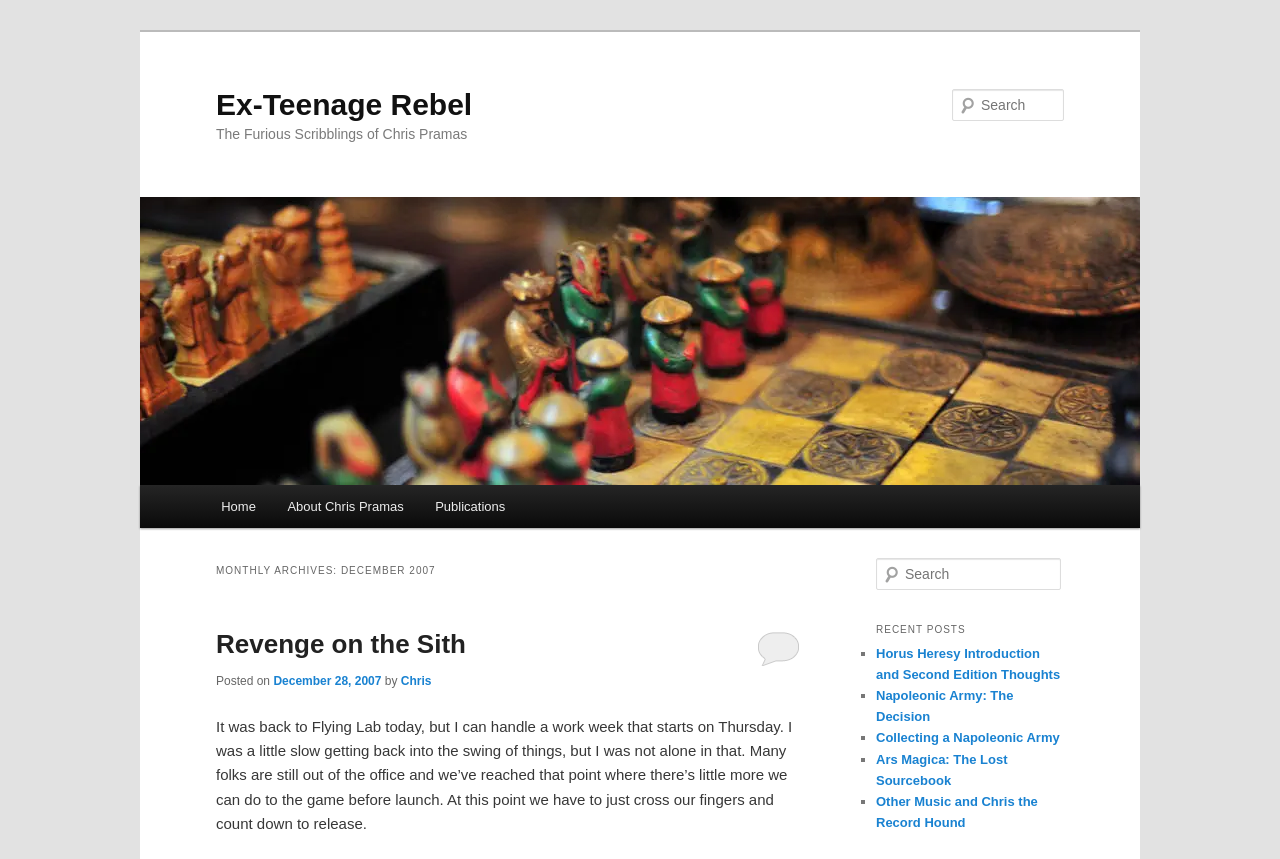Detail the features and information presented on the webpage.

The webpage is a blog titled "Ex-Teenage Rebel" by Chris Pramas. At the top, there are two links to skip to primary and secondary content. Below that, there is a heading with the blog title and a link to the blog's homepage. 

To the right of the blog title, there is an image with the same title. Below the image, there is a search bar with a label "Search" and a textbox to input search queries.

On the left side, there is a main menu with links to "Home", "About Chris Pramas", and "Publications". Below the main menu, there is a section titled "MONTHLY ARCHIVES: DECEMBER 2007". Within this section, there is a heading "Revenge on the Sith" with a link to the corresponding article. Below that, there is a paragraph of text describing the article, followed by information about the post, including the date and author.

Further down, there is a section with a long paragraph of text, which appears to be a blog post. Below that, there is a search bar with a label "Search" and a textbox to input search queries, similar to the one at the top.

On the right side, there is a section titled "RECENT POSTS" with a list of links to recent articles, each preceded by a bullet point. The list includes articles such as "Horus Heresy Introduction and Second Edition Thoughts", "Napoleonic Army: The Decision", and "Ars Magica: The Lost Sourcebook".